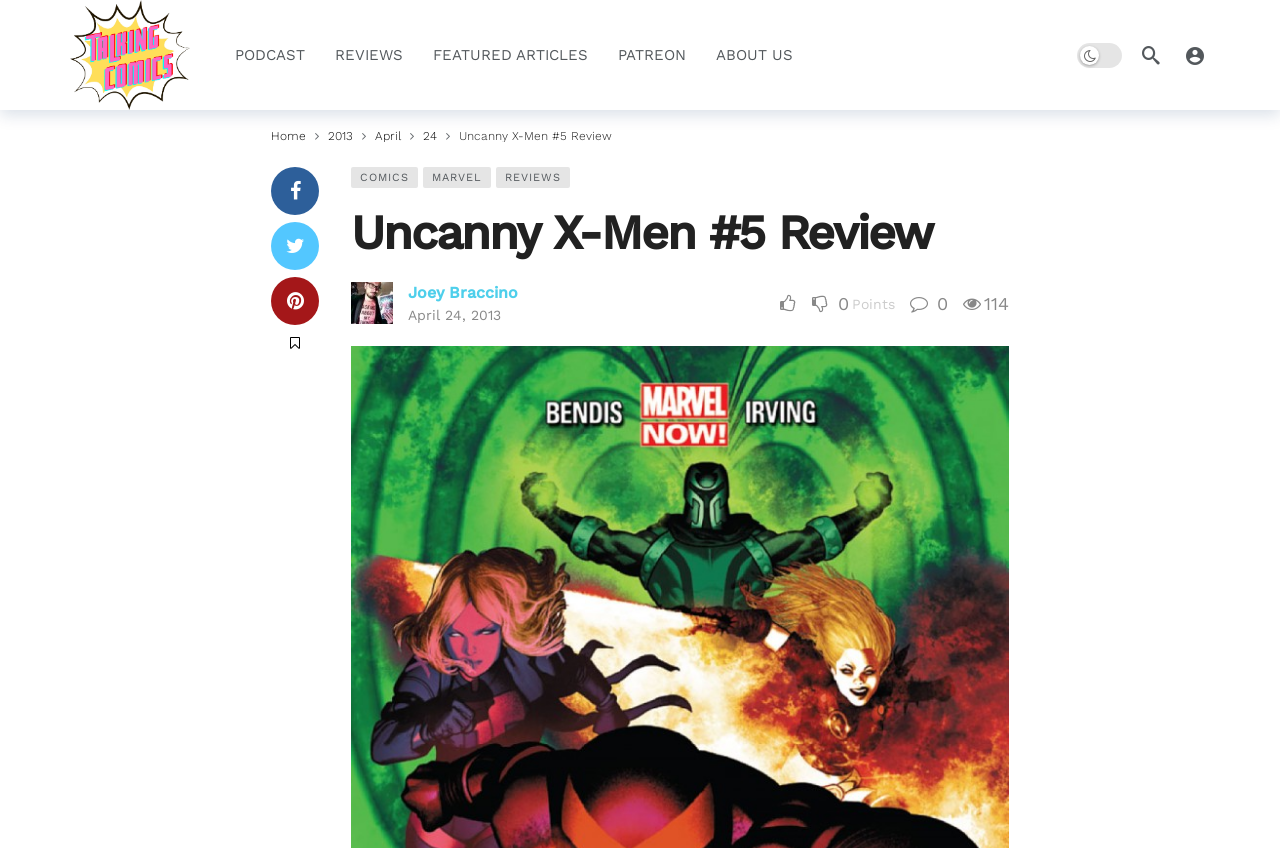What is the name of the author of the review?
Please craft a detailed and exhaustive response to the question.

I found the answer by looking at the section below the review title, where I saw a link with the text 'Joey Braccino'. This suggests that Joey Braccino is the author of the review.